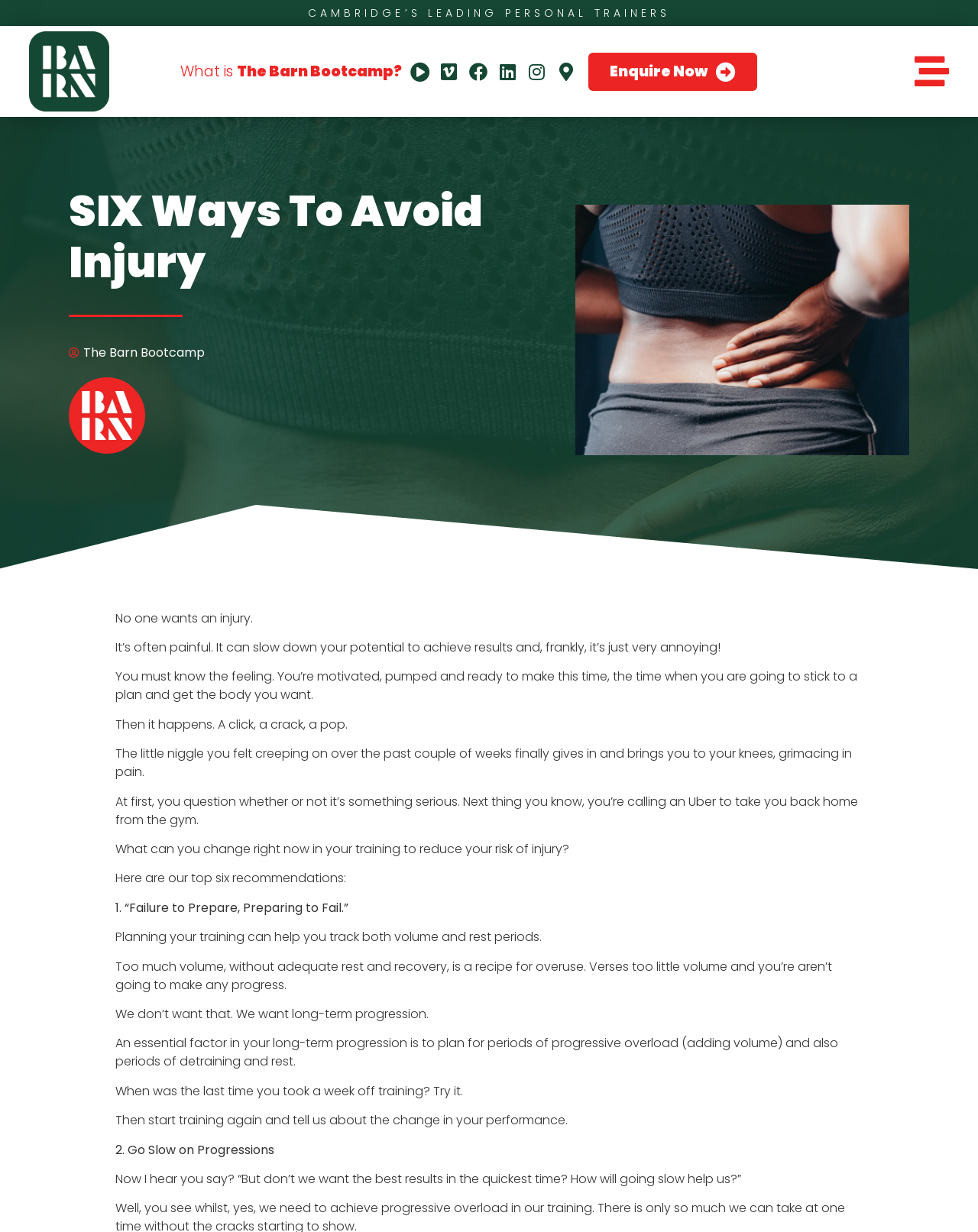Identify the bounding box coordinates necessary to click and complete the given instruction: "Enquire Now".

[0.602, 0.043, 0.774, 0.074]